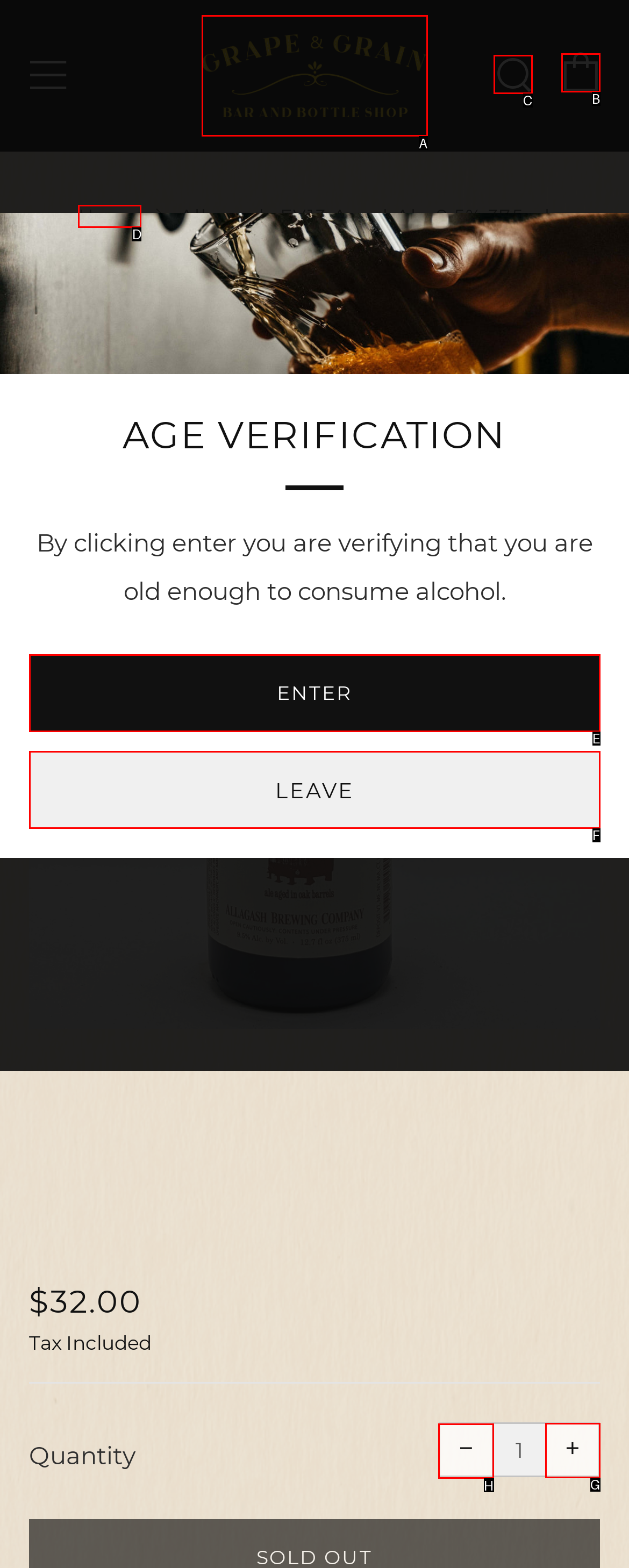Identify the letter of the UI element I need to click to carry out the following instruction: Reduce item quantity

H